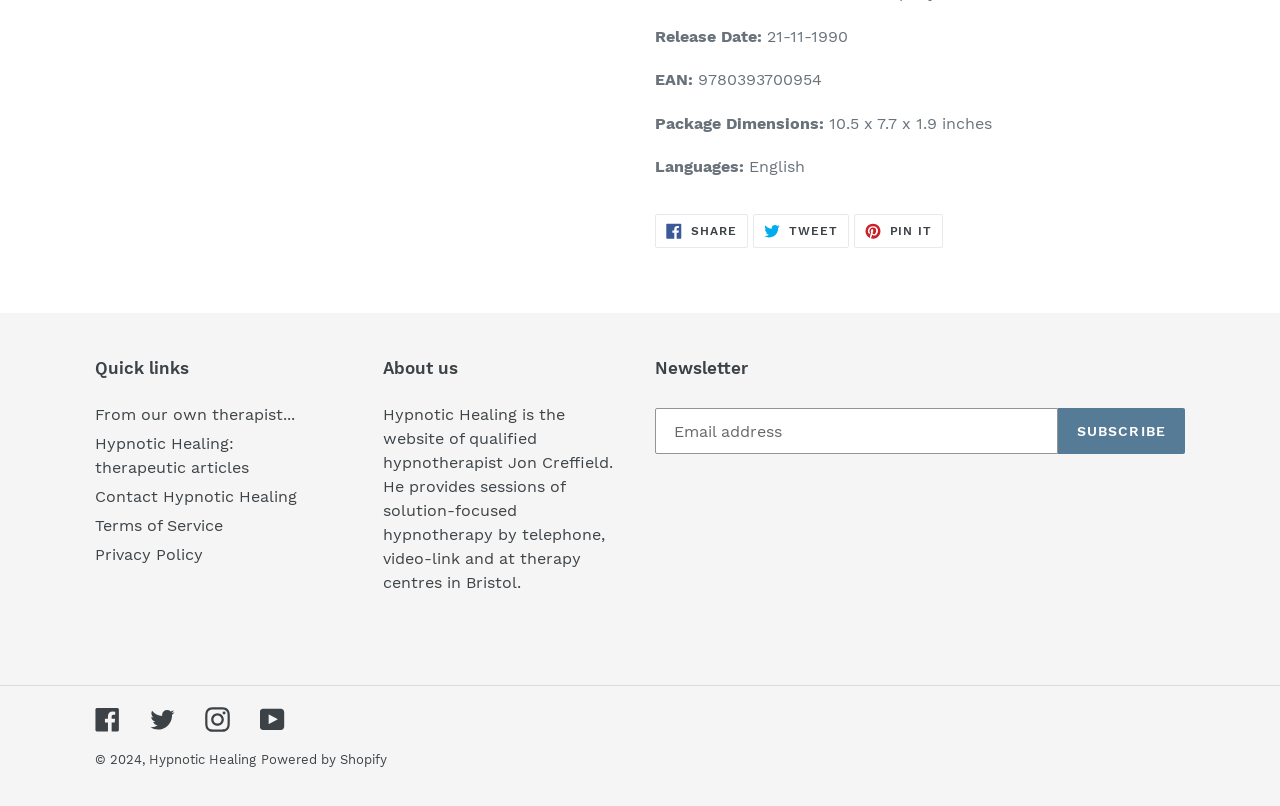What is the copyright year of the webpage?
Please look at the screenshot and answer in one word or a short phrase.

2024